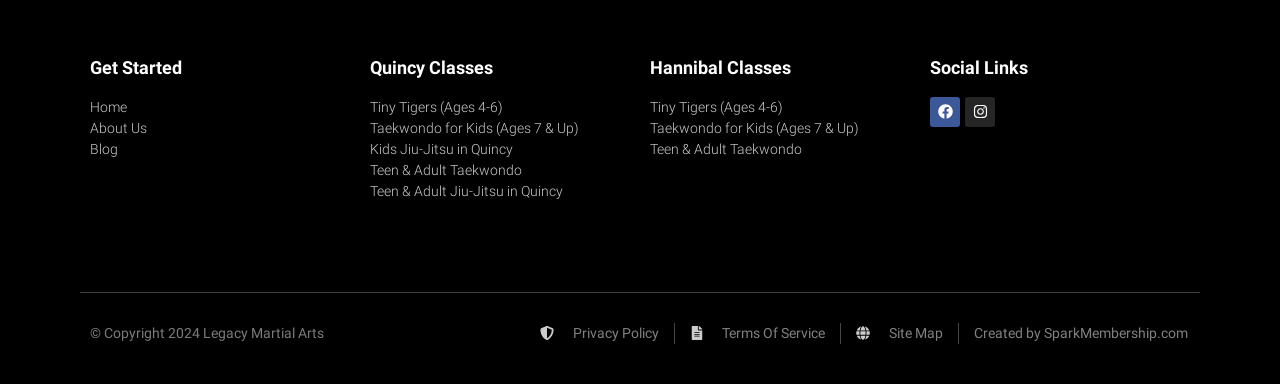Show the bounding box coordinates of the region that should be clicked to follow the instruction: "Explore Teen & Adult Jiu-Jitsu in Quincy."

[0.289, 0.471, 0.492, 0.525]